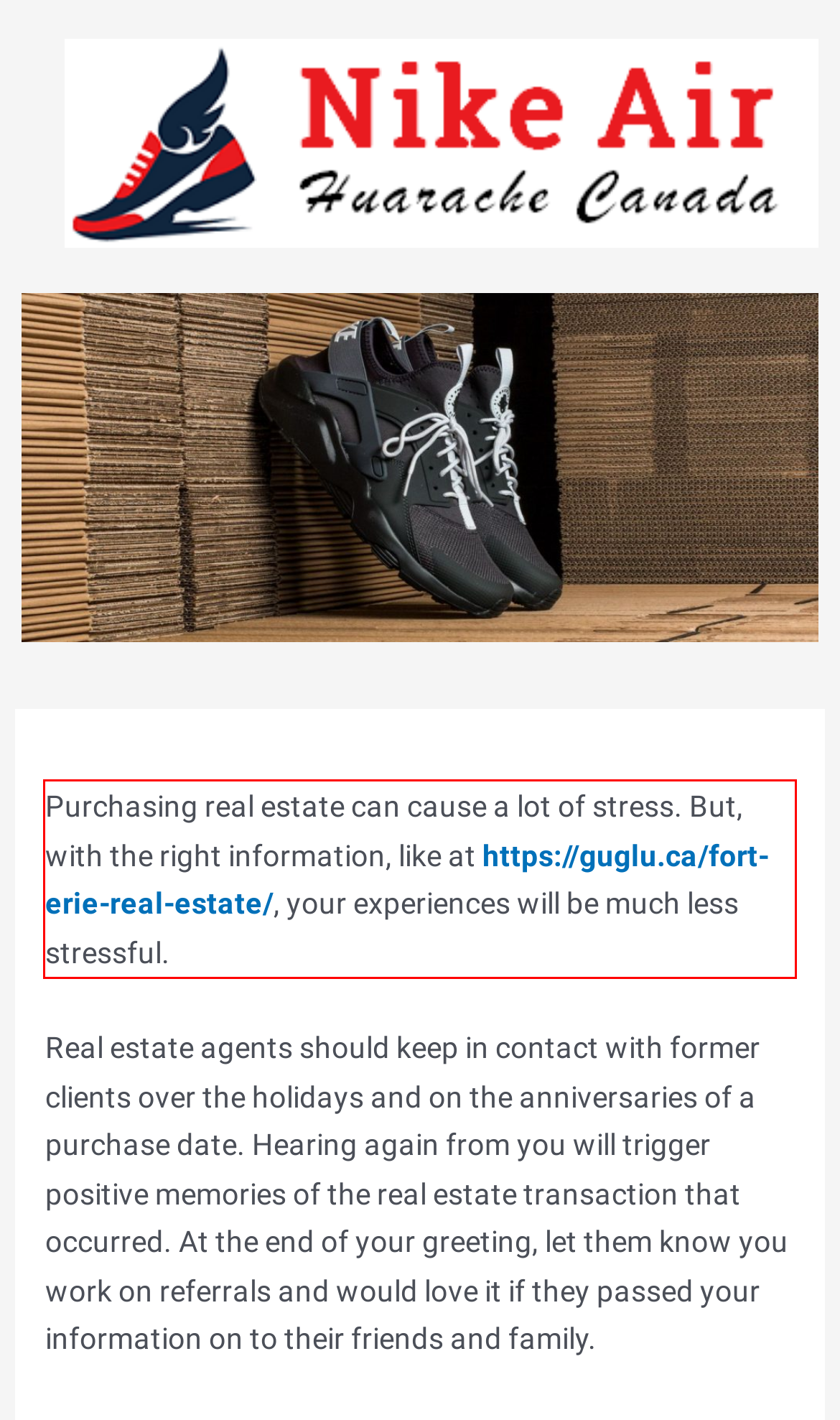Locate the red bounding box in the provided webpage screenshot and use OCR to determine the text content inside it.

Purchasing real estate can cause a lot of stress. But, with the right information, like at https://guglu.ca/fort-erie-real-estate/, your experiences will be much less stressful.